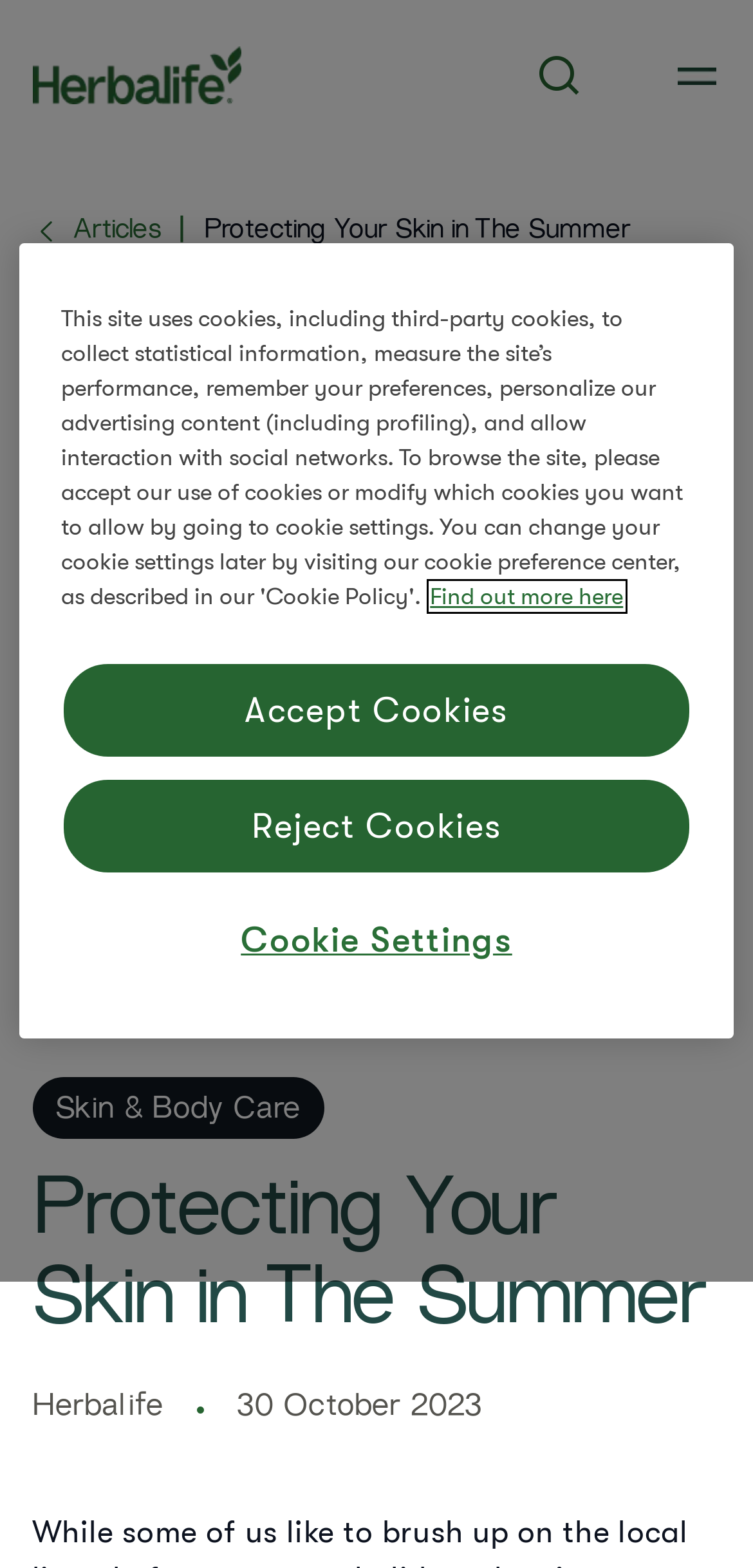Answer the question using only a single word or phrase: 
What is the navigation menu?

Breadcrumb